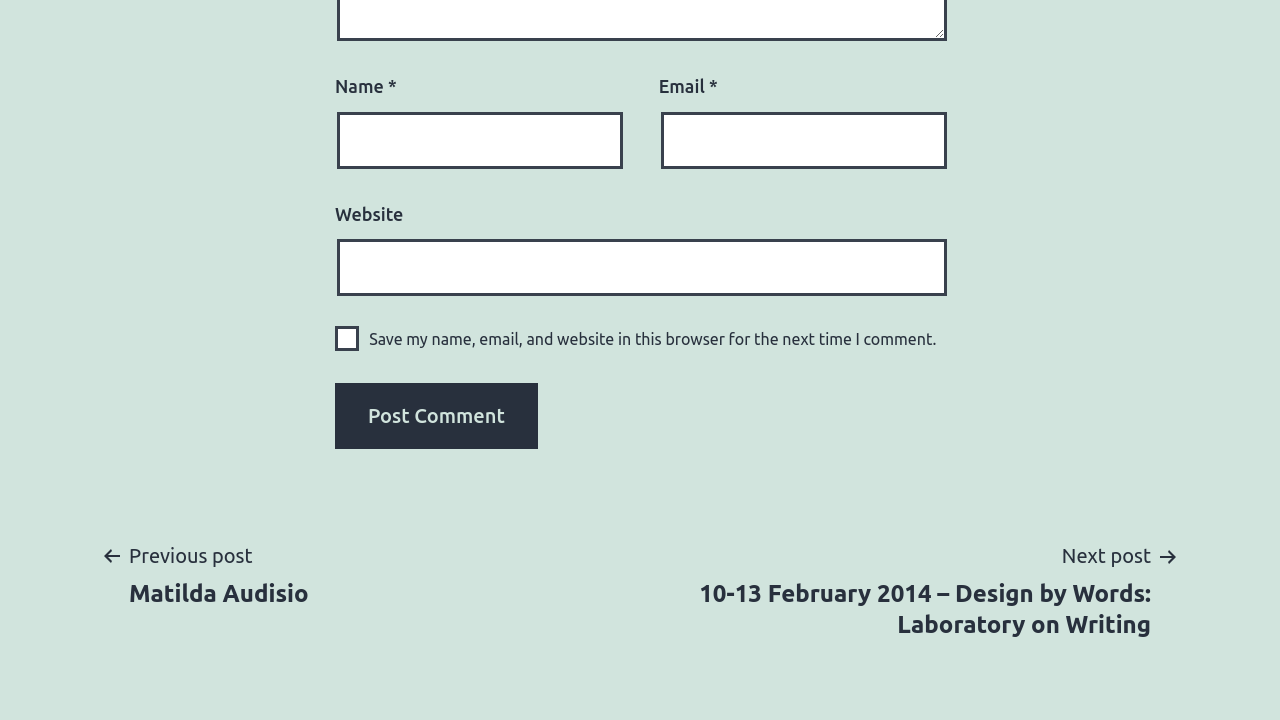What is the purpose of the checkbox?
Please provide a comprehensive answer to the question based on the webpage screenshot.

The checkbox is used to save the commenter's name, email, and website in the browser for the next time they comment, as indicated by the text associated with the checkbox element.